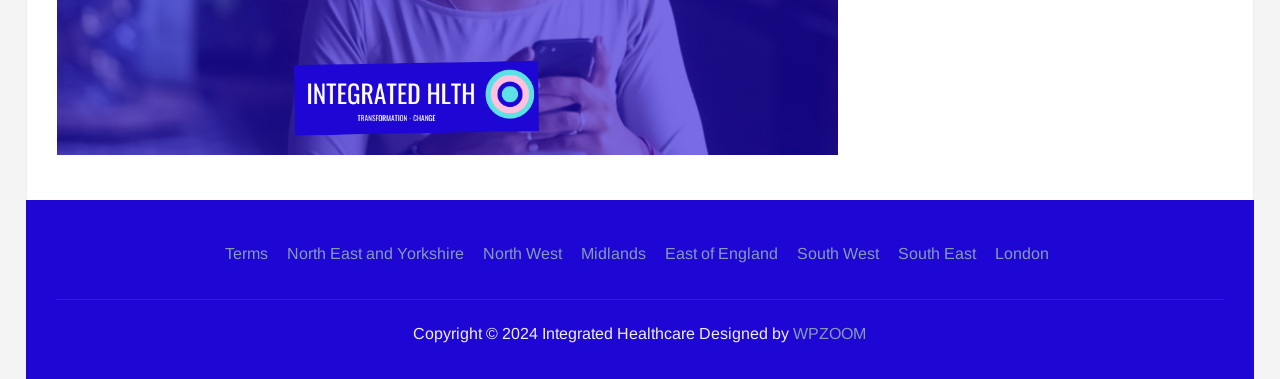What is the name of the company that designed the website?
Respond to the question with a single word or phrase according to the image.

WPZOOM